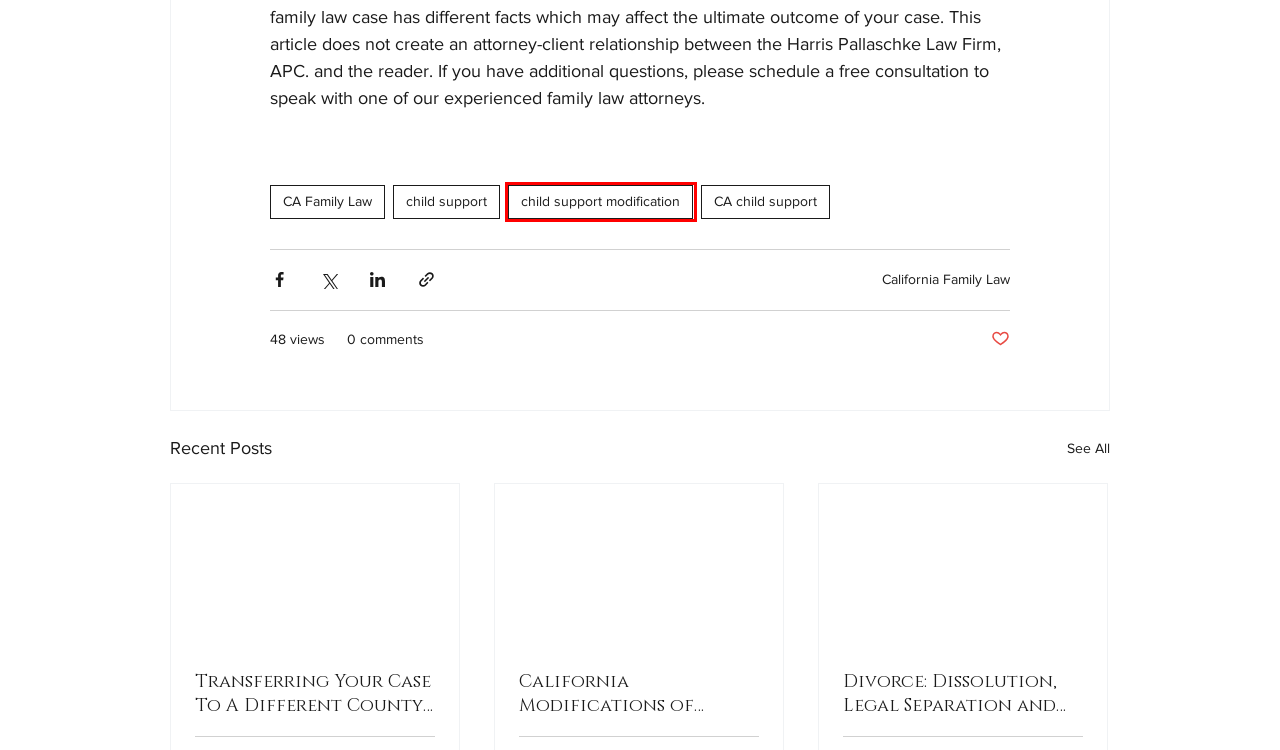Examine the screenshot of a webpage with a red rectangle bounding box. Select the most accurate webpage description that matches the new webpage after clicking the element within the bounding box. Here are the candidates:
A. Divorce: Dissolution, Legal Separation and Annulment
B. CA child support | HarrisMcKeownLawFirm
C. Transferring Your Case To A Different County or State | CA Family Law
D. Family law | Harris McKeown Law Firm | Laguna Hills
E. California Modifications of Spousal Support
F. child support modification | HarrisMcKeownLawFirm
G. CA Family Law | HarrisMcKeownLawFirm
H. child support | HarrisMcKeownLawFirm

F